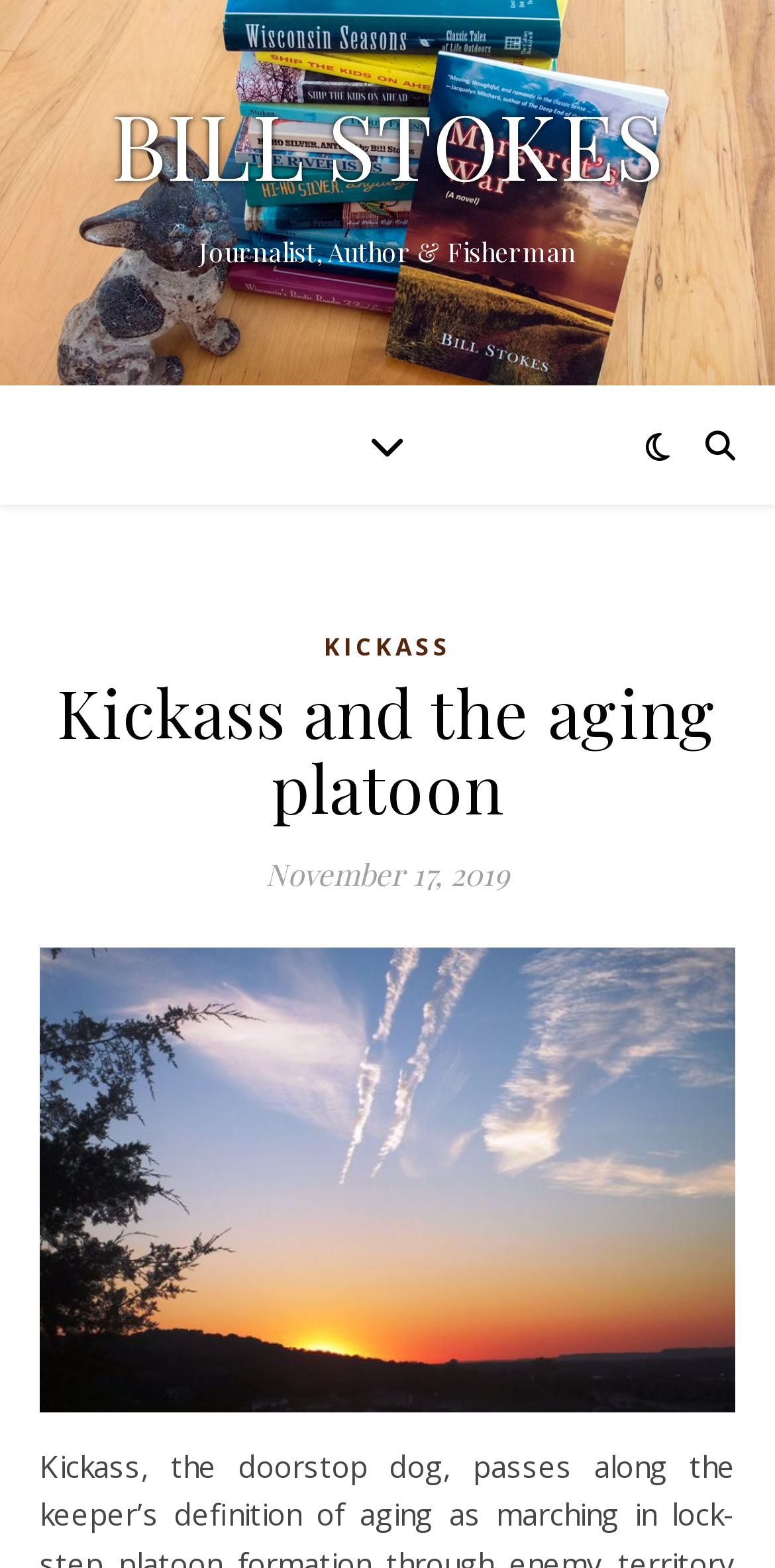Who is the author of the article?
Please provide a comprehensive answer based on the contents of the image.

I found the author's name by looking at the link element with the text 'BILL STOKES' which is located at the top of the page, indicating that it is the author's name.